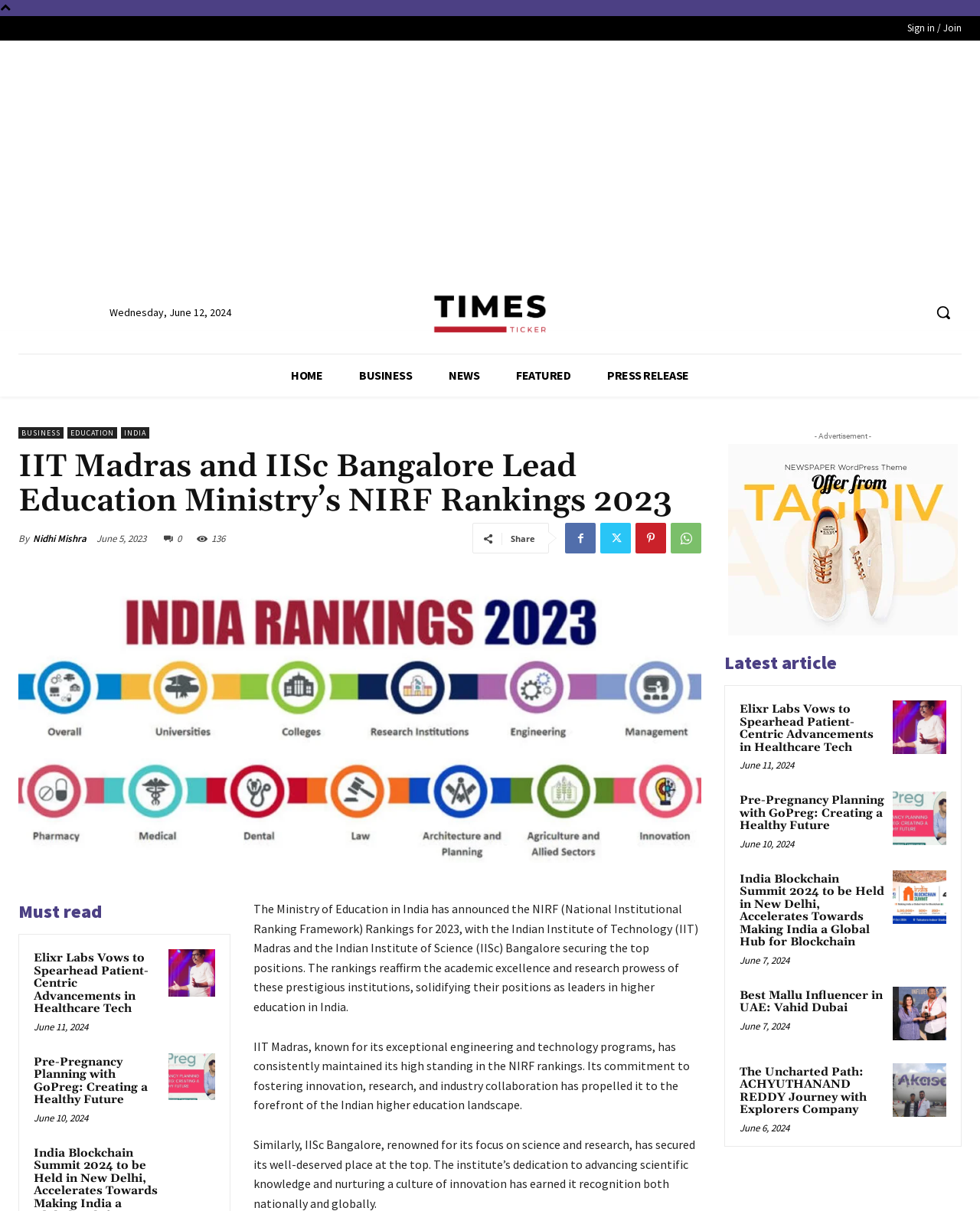What is the name of the institute that is renowned for its focus on science and research? Refer to the image and provide a one-word or short phrase answer.

IISc Bangalore